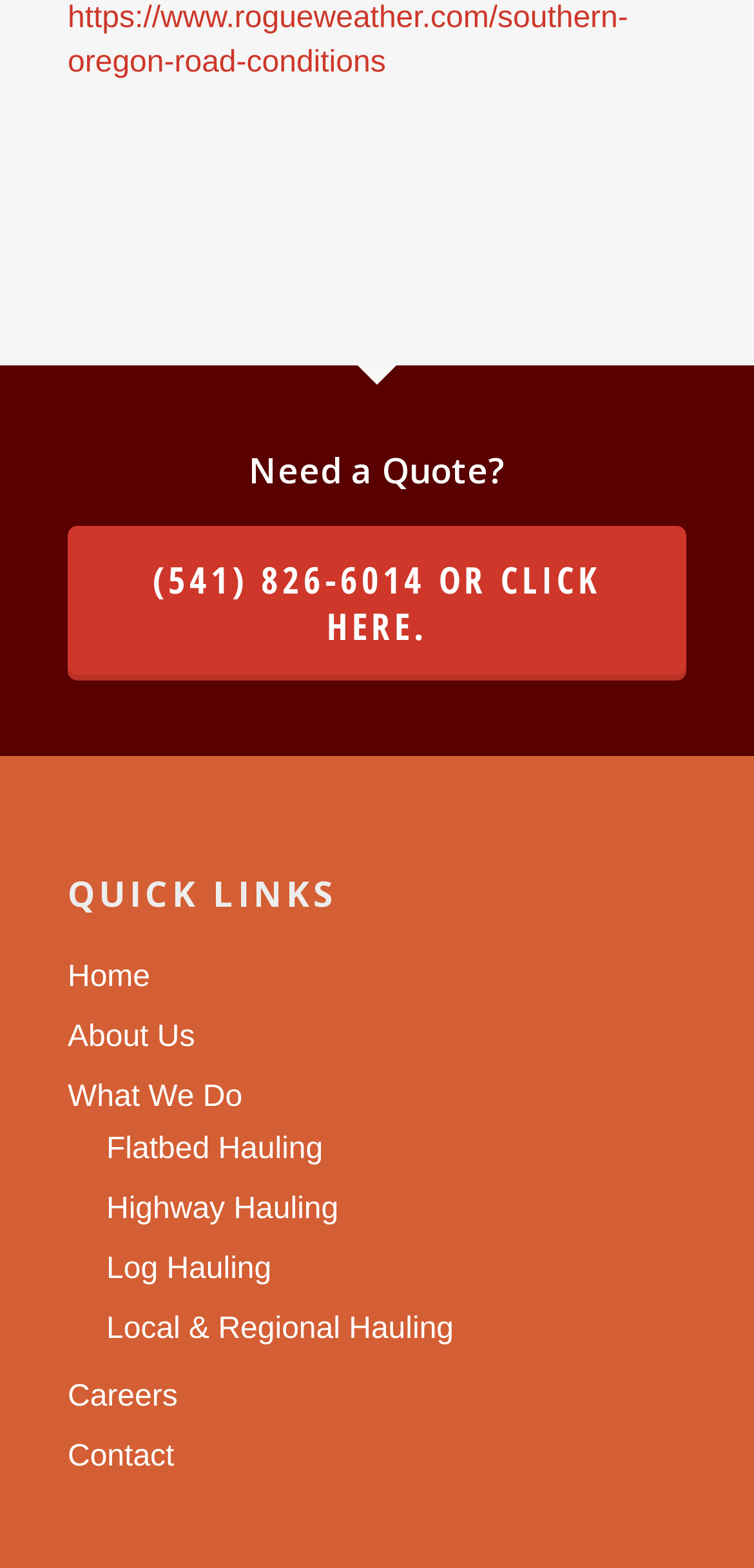Please identify the bounding box coordinates of the element's region that I should click in order to complete the following instruction: "Learn about 'Flatbed Hauling'". The bounding box coordinates consist of four float numbers between 0 and 1, i.e., [left, top, right, bottom].

[0.141, 0.719, 0.91, 0.748]